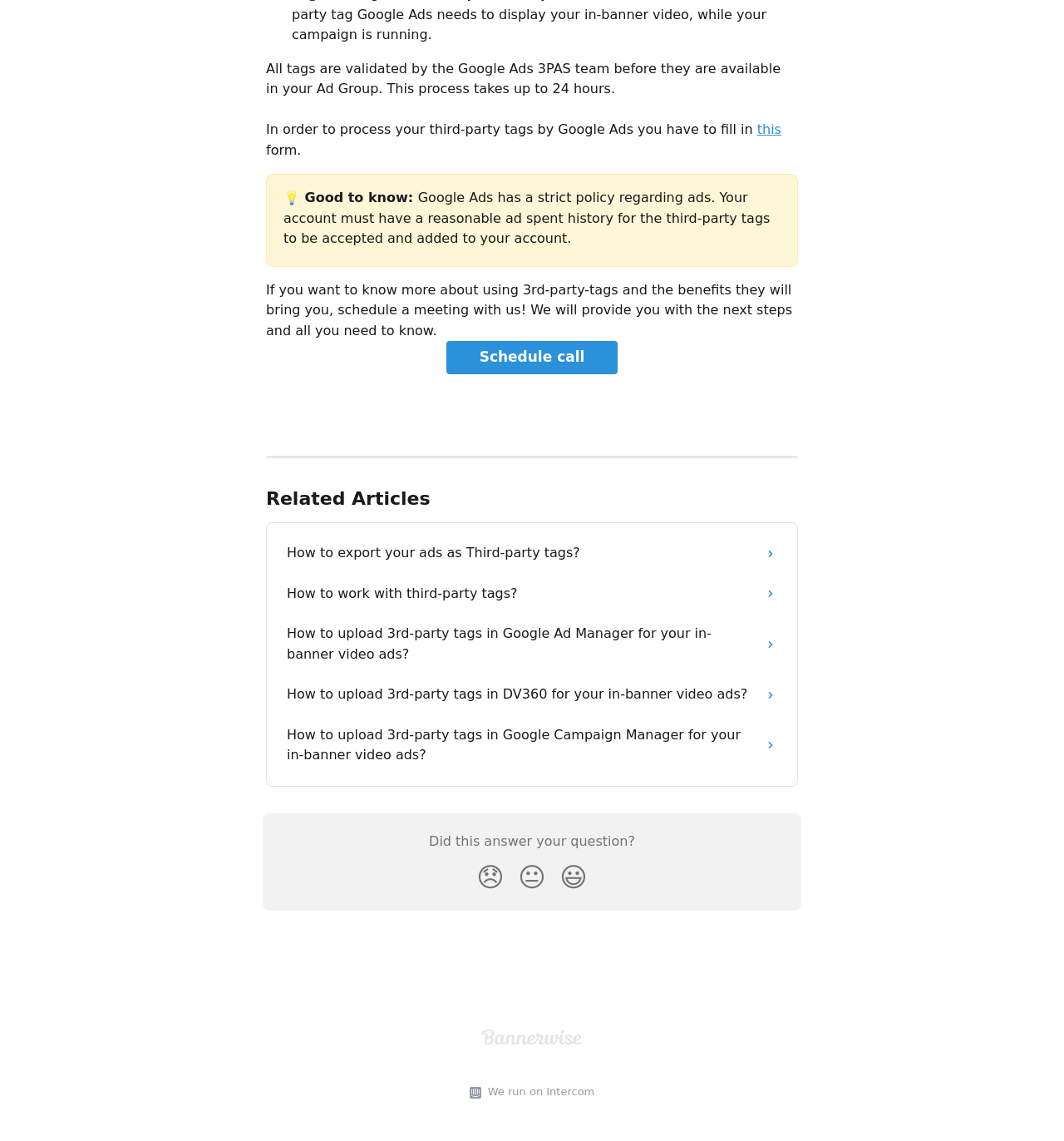Pinpoint the bounding box coordinates of the clickable area needed to execute the instruction: "Click on 'How to export your ads as Third-party tags?'". The coordinates should be specified as four float numbers between 0 and 1, i.e., [left, top, right, bottom].

[0.26, 0.468, 0.74, 0.503]